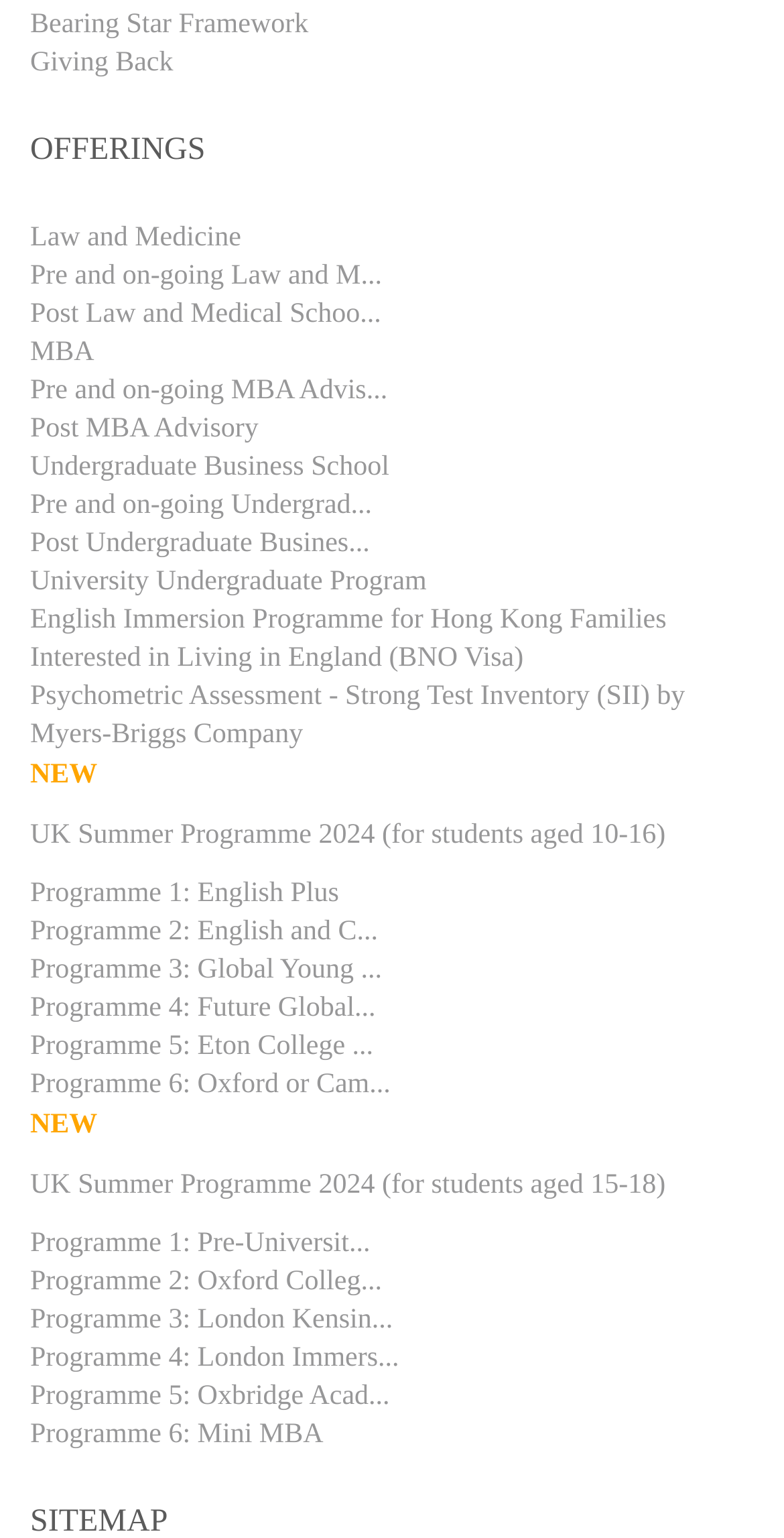Provide the bounding box coordinates in the format (top-left x, top-left y, bottom-right x, bottom-right y). All values are floating point numbers between 0 and 1. Determine the bounding box coordinate of the UI element described as: MBA

[0.038, 0.217, 0.962, 0.242]